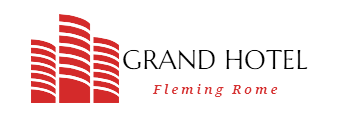What is the font color of the phrase 'Fleming Rome'?
Look at the image and respond with a one-word or short-phrase answer.

Red